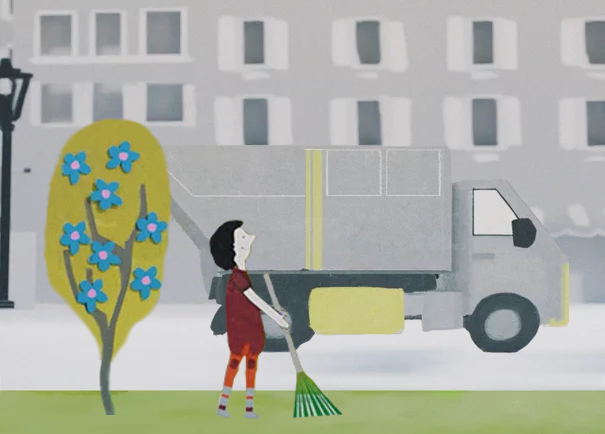What is the color of the façades of the city buildings?
Answer the question with a single word or phrase derived from the image.

Gray